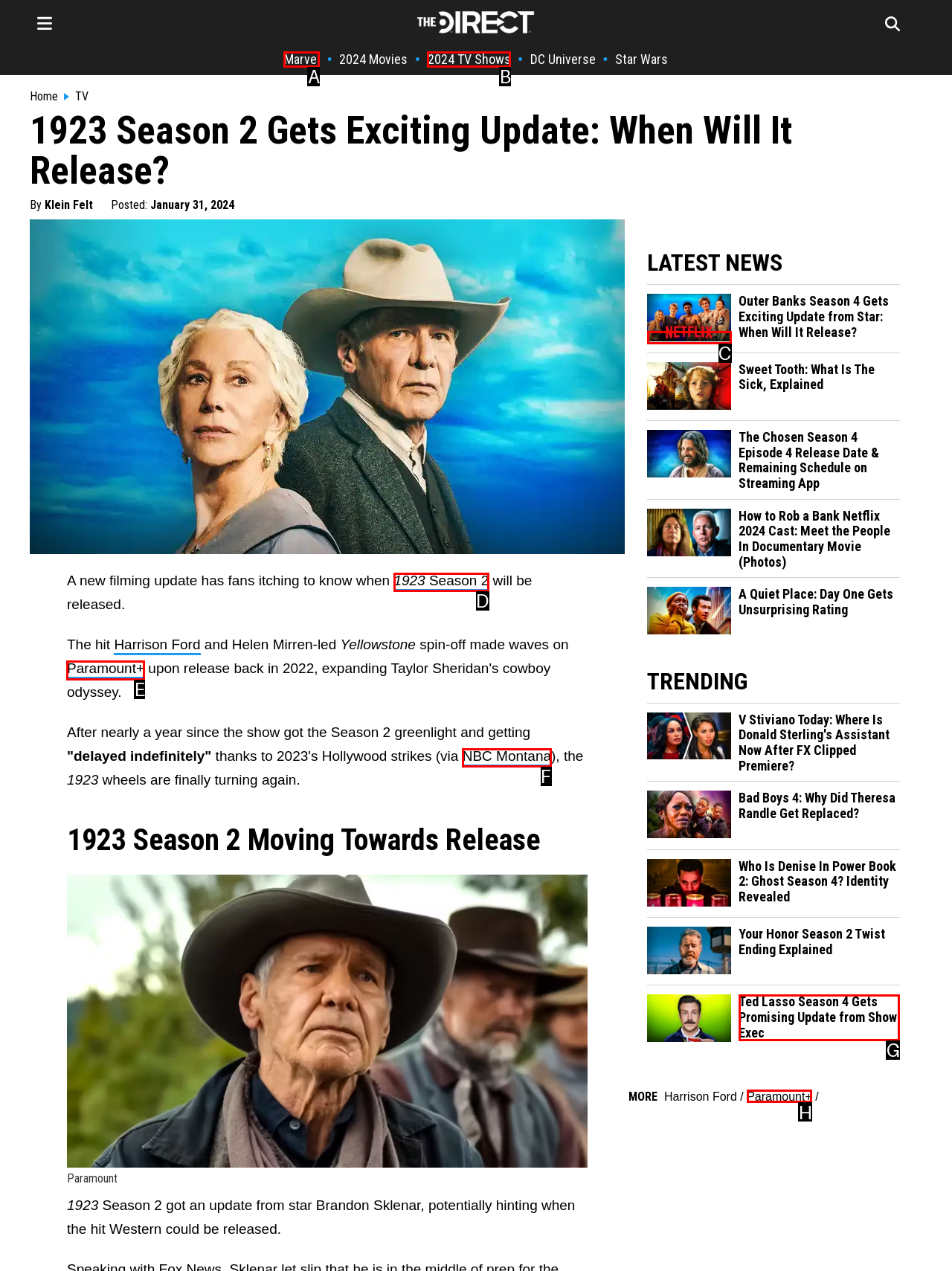Determine the letter of the UI element that you need to click to perform the task: Visit the 'Home' page.
Provide your answer with the appropriate option's letter.

None